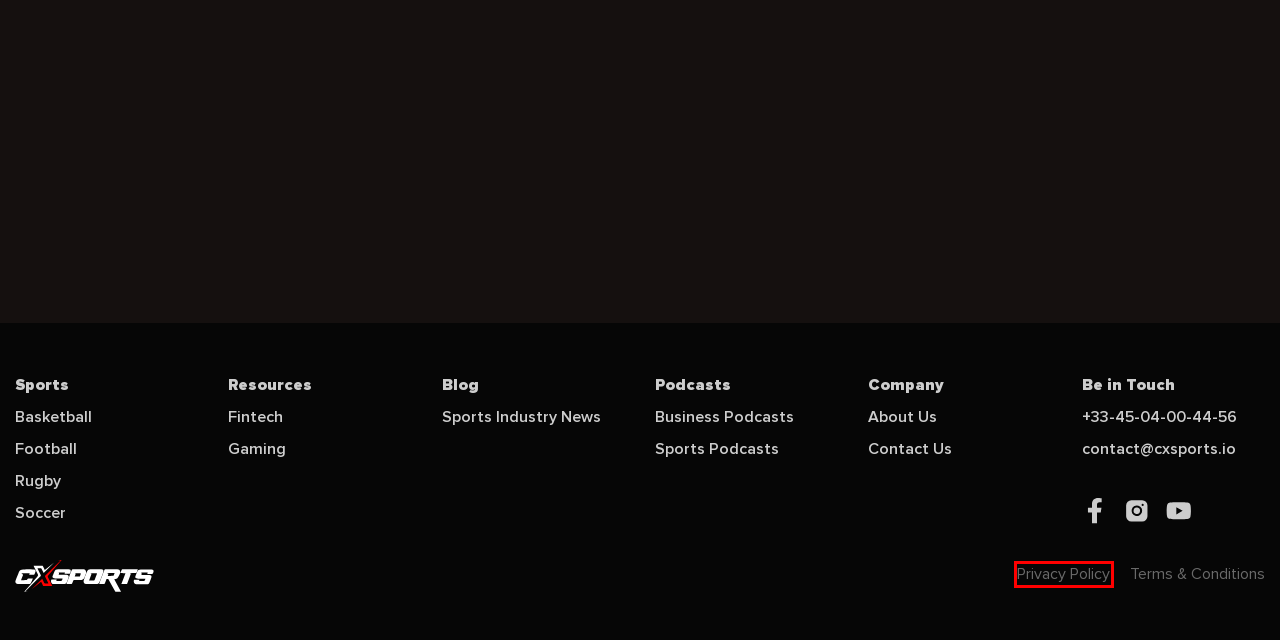Examine the screenshot of a webpage featuring a red bounding box and identify the best matching webpage description for the new page that results from clicking the element within the box. Here are the options:
A. Privacy Policy - CXSports EN
B. Best Sports Sponsorship Guaranteed with #1 Money Pages
C. CXSports Terms and Conditions | Best #1 Sponsorship Deals
D. #1 Sports Industry News | Latest breaking sports biz news
E. Sports Tech News by CXSports | #1 Info Resource Directory
F. List of Sponsored Sports Teams | #1 Best Sponsor for Amateur
G. #1 Sports Sponsorship Podcasts by CXSports | Best Segments
H. #1 Fintech Sponsors for Sports Influencers | Best Practices

A